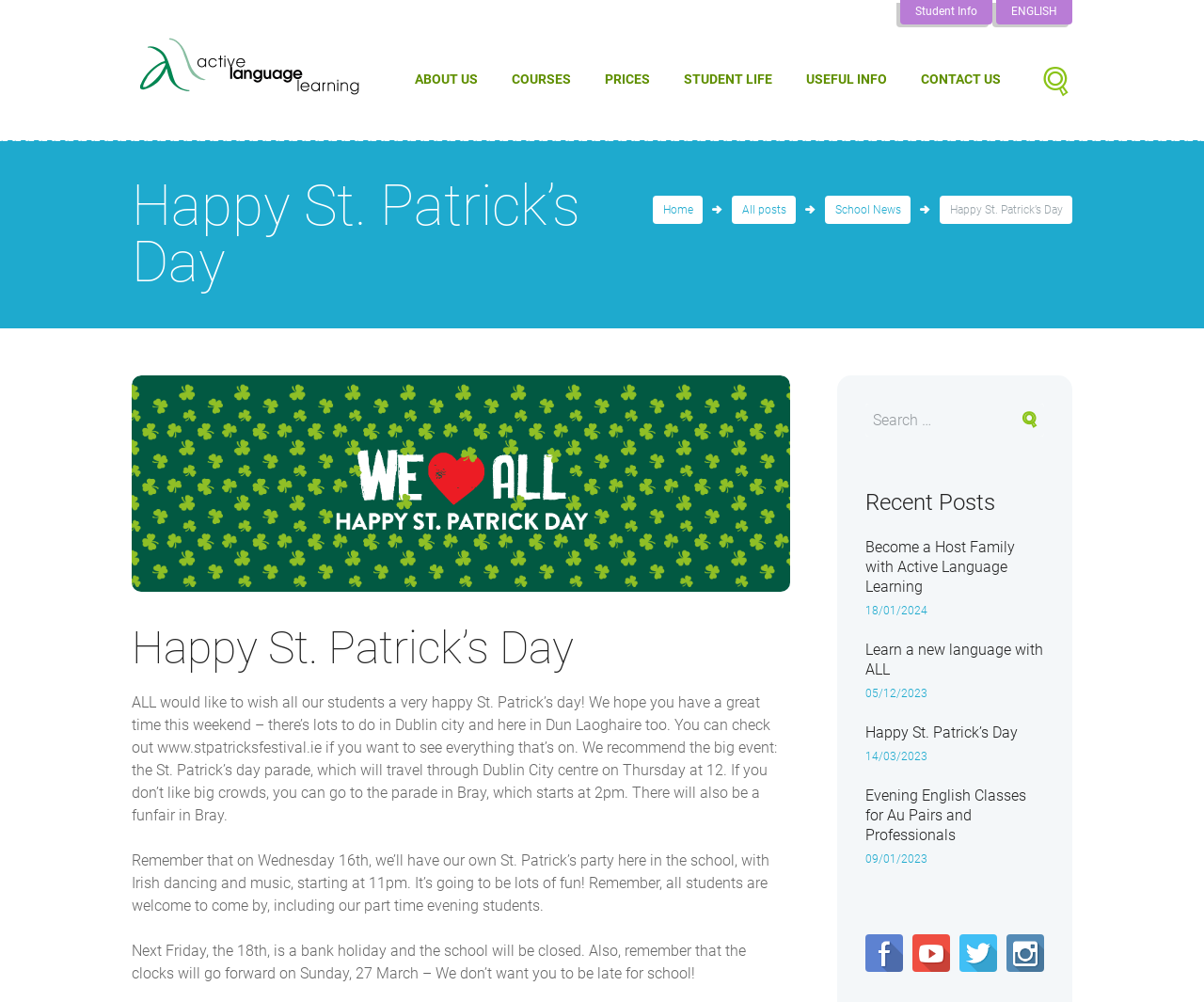Locate the bounding box coordinates of the clickable region necessary to complete the following instruction: "Read the 'Happy St. Patrick’s Day' article". Provide the coordinates in the format of four float numbers between 0 and 1, i.e., [left, top, right, bottom].

[0.109, 0.375, 0.656, 0.591]